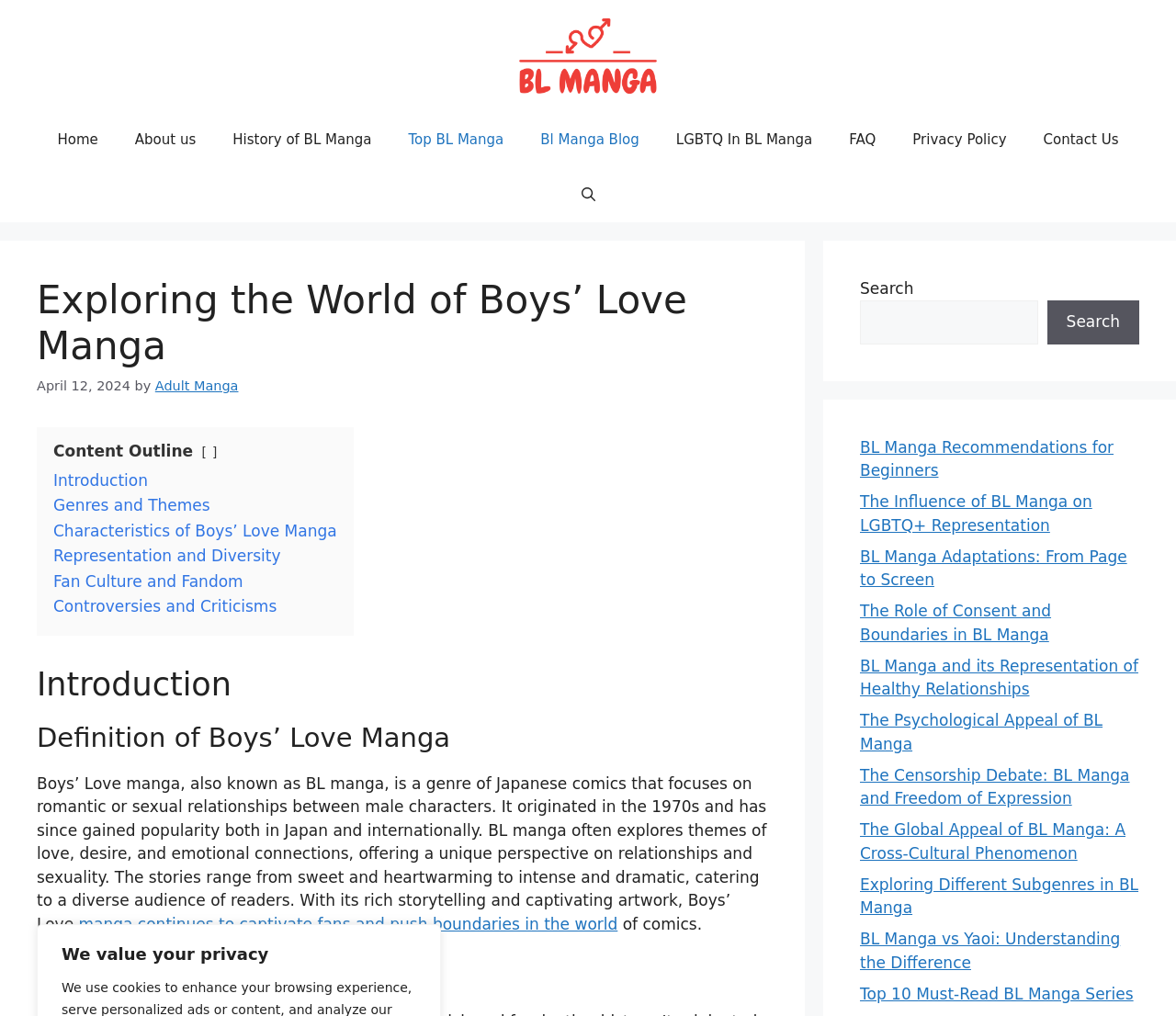Please determine the bounding box coordinates of the section I need to click to accomplish this instruction: "Explore the 'Top BL Manga' page".

[0.332, 0.11, 0.444, 0.164]